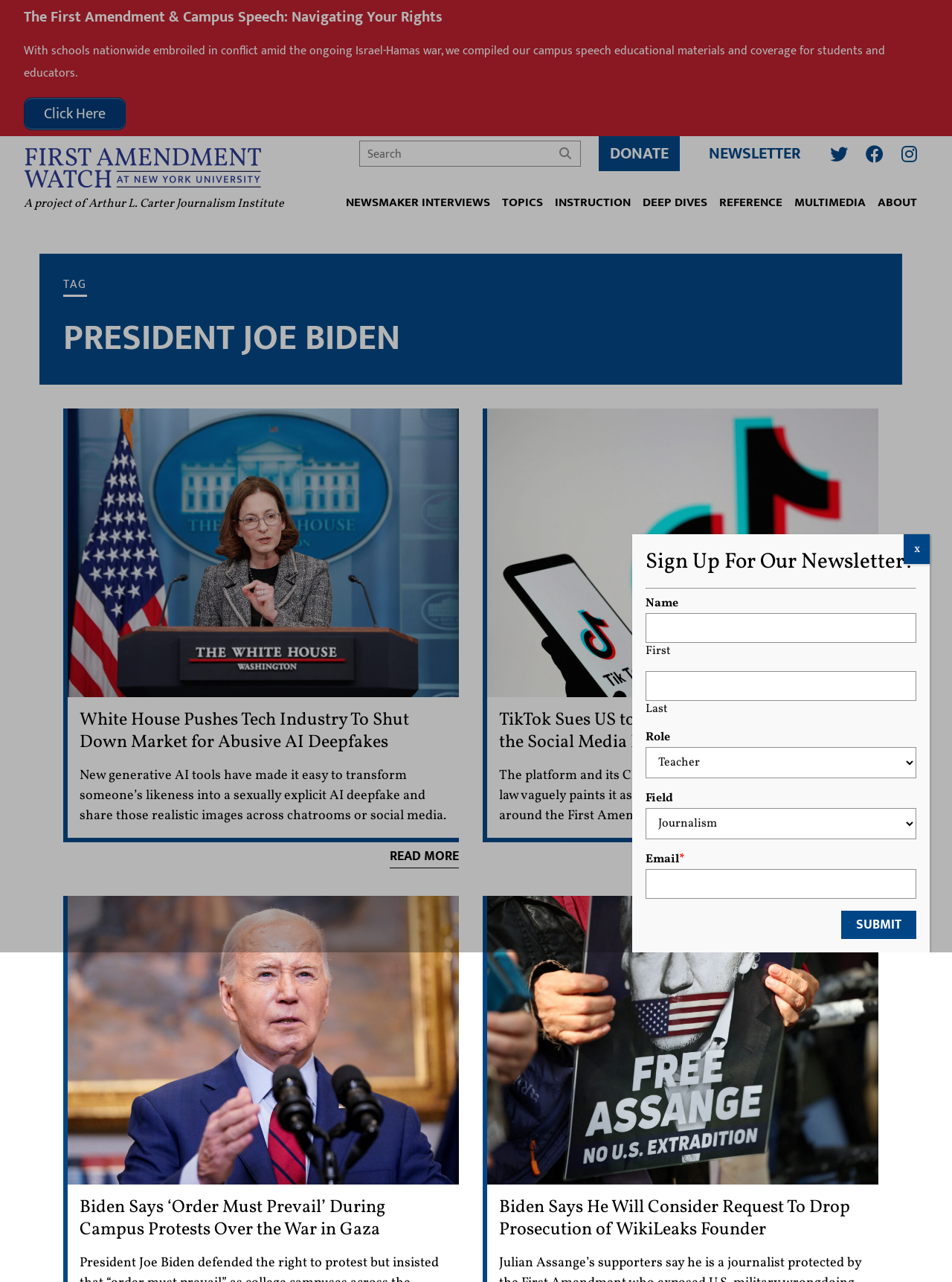Indicate the bounding box coordinates of the element that must be clicked to execute the instruction: "Sign up for the newsletter". The coordinates should be given as four float numbers between 0 and 1, i.e., [left, top, right, bottom].

[0.678, 0.458, 0.962, 0.732]